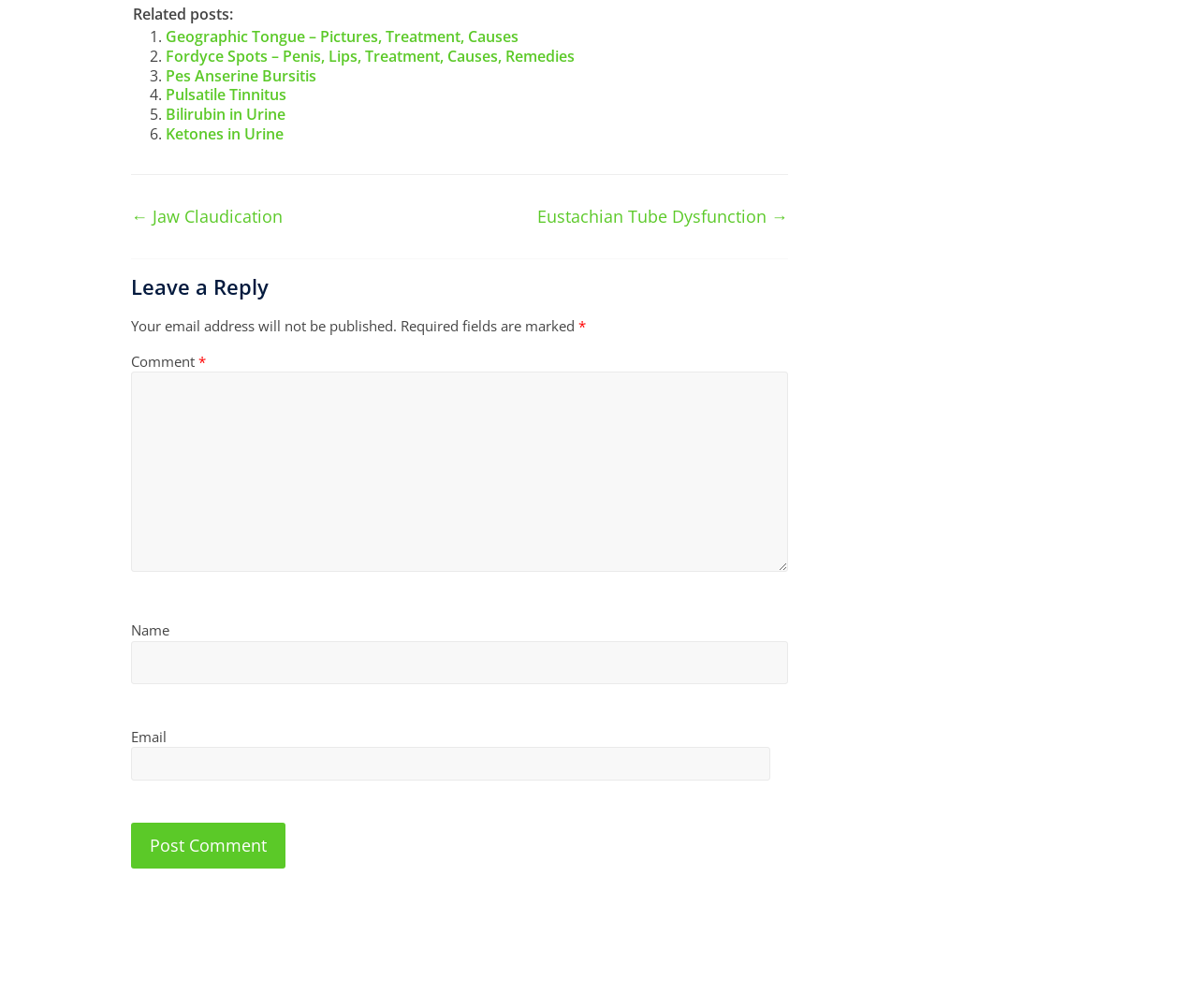Find the bounding box coordinates of the element to click in order to complete this instruction: "Leave a comment". The bounding box coordinates must be four float numbers between 0 and 1, denoted as [left, top, right, bottom].

[0.109, 0.369, 0.658, 0.567]